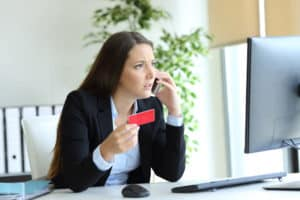Please provide a comprehensive response to the question below by analyzing the image: 
What is the atmosphere in the background?

The background of the image features soft natural lighting and greenery, creating a serene atmosphere, but the executive's concerned expression and focused gaze on the computer screen convey a sense of tension, indicating that there is a serious issue at hand.